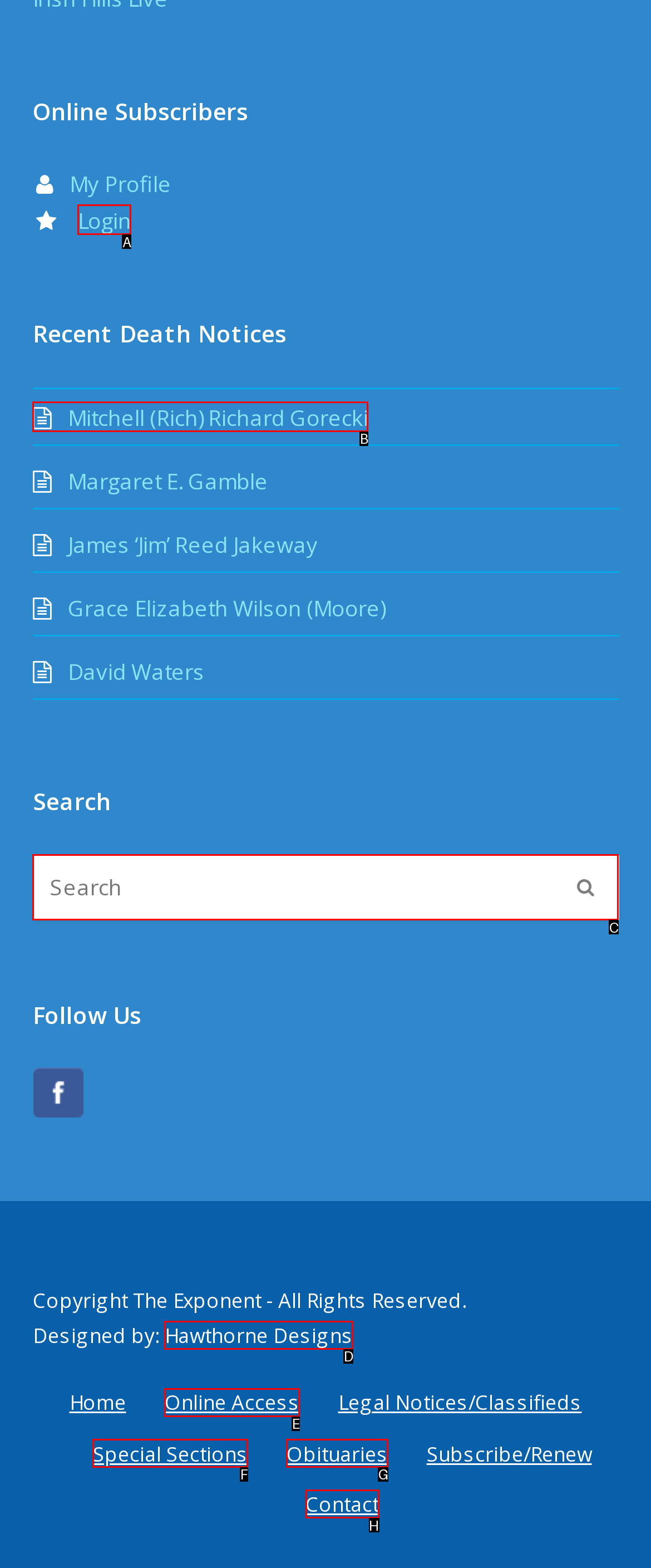Which option should you click on to fulfill this task: Search for something? Answer with the letter of the correct choice.

None